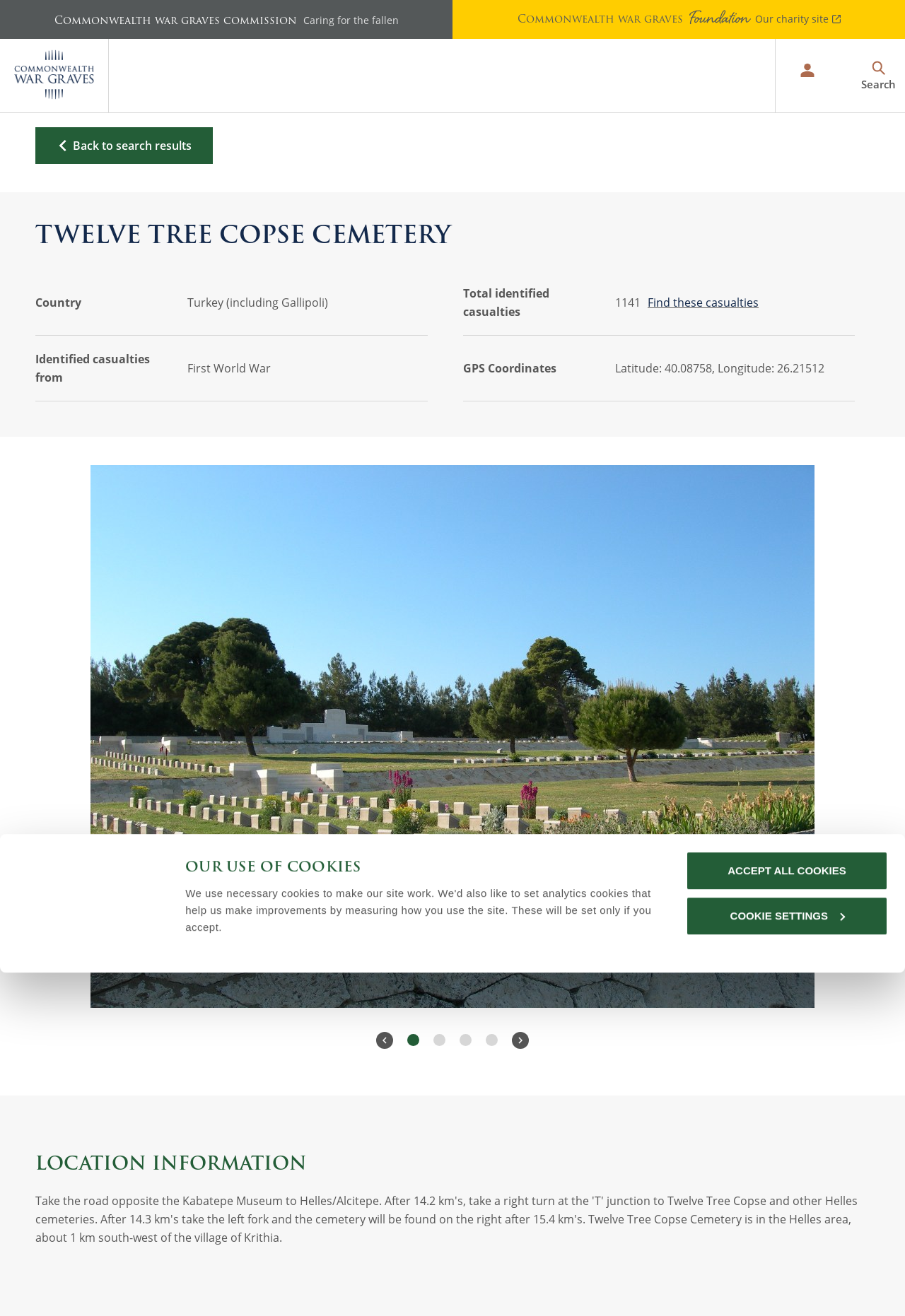Determine the bounding box coordinates of the region that needs to be clicked to achieve the task: "Explore the 'Find War Dead' page".

[0.397, 0.203, 0.541, 0.216]